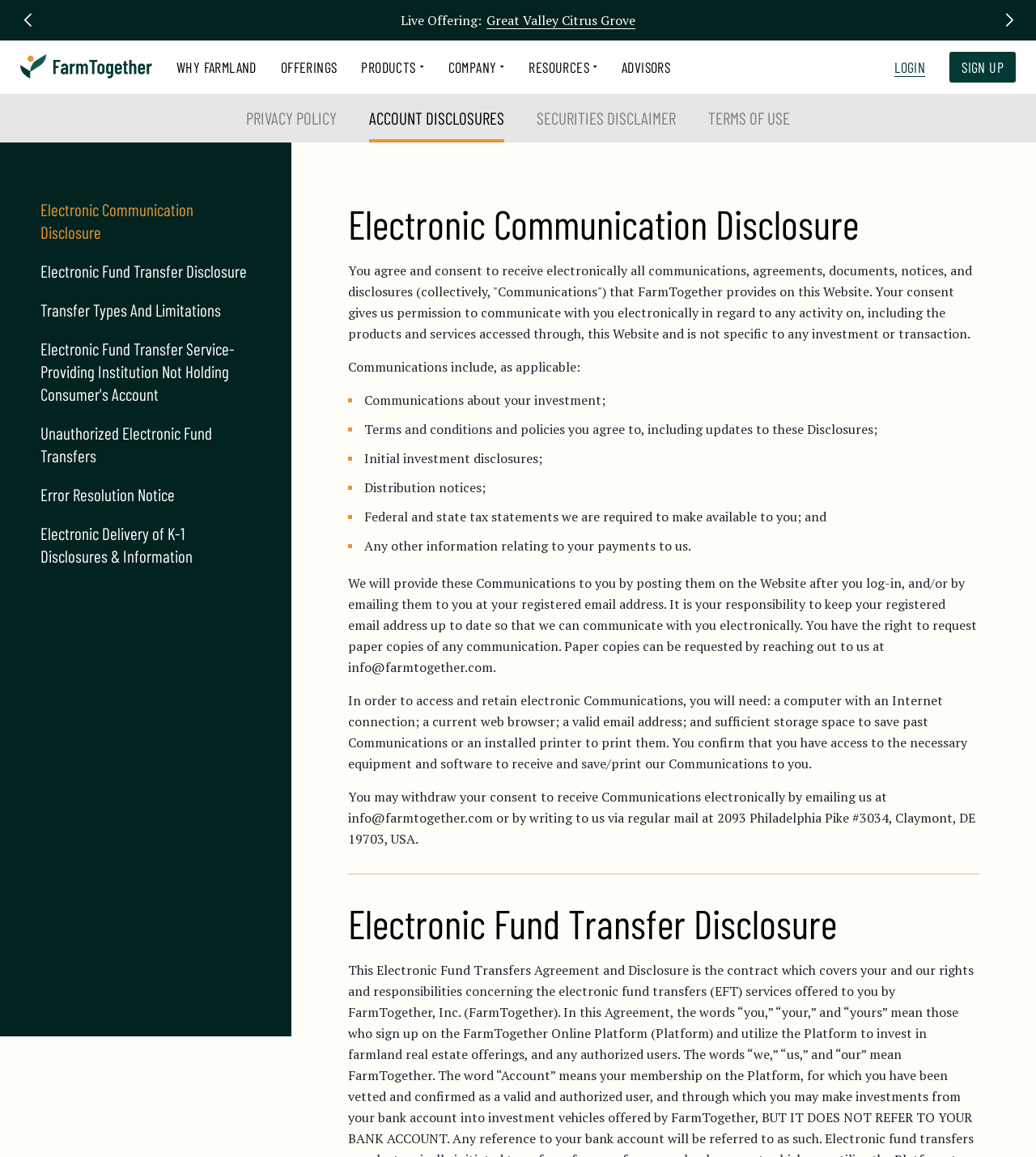Please determine the bounding box coordinates for the element with the description: "parent_node: WHY FARMLAND".

[0.02, 0.047, 0.147, 0.069]